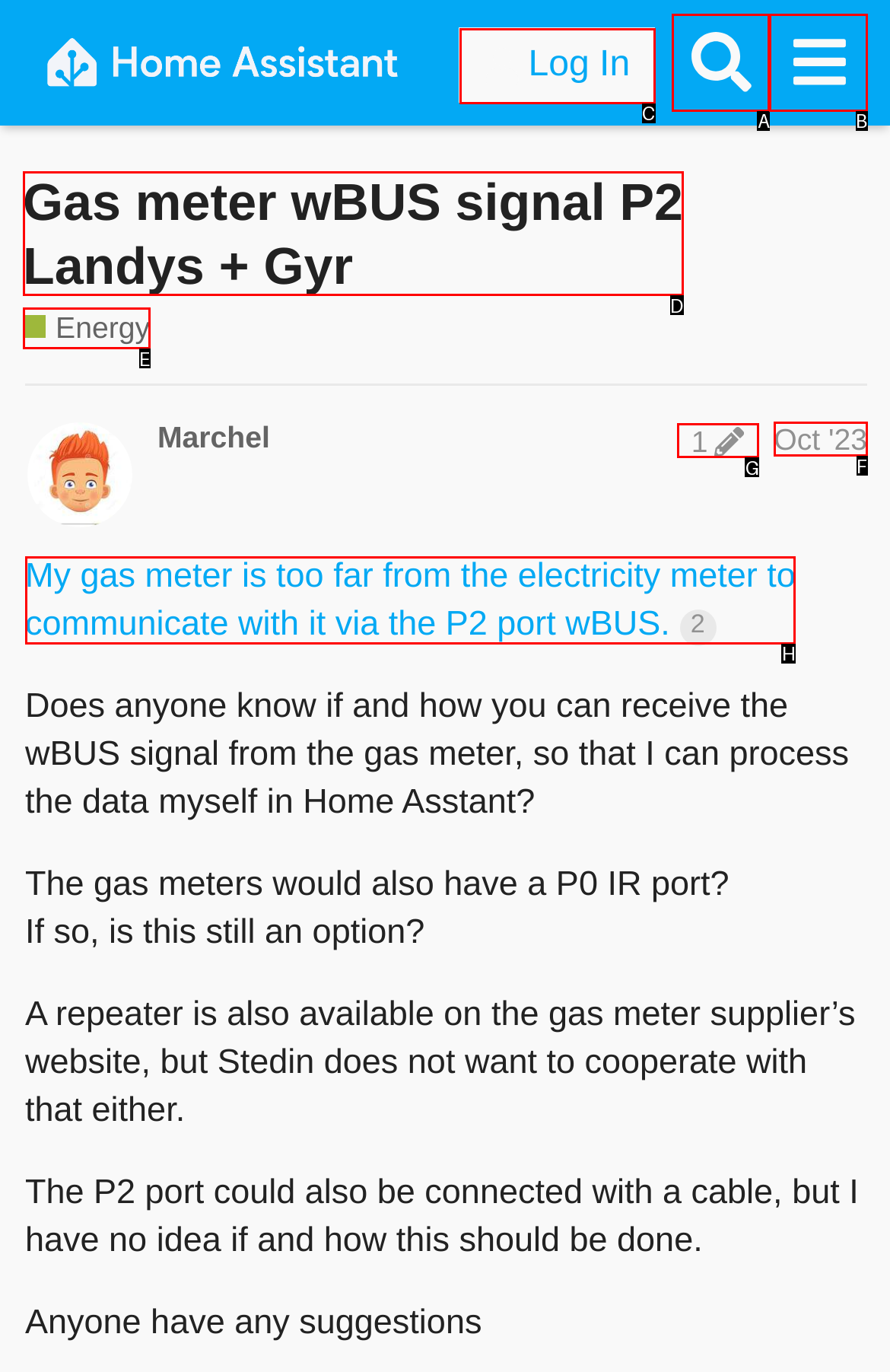Identify the HTML element that matches the description: Energy. Provide the letter of the correct option from the choices.

E